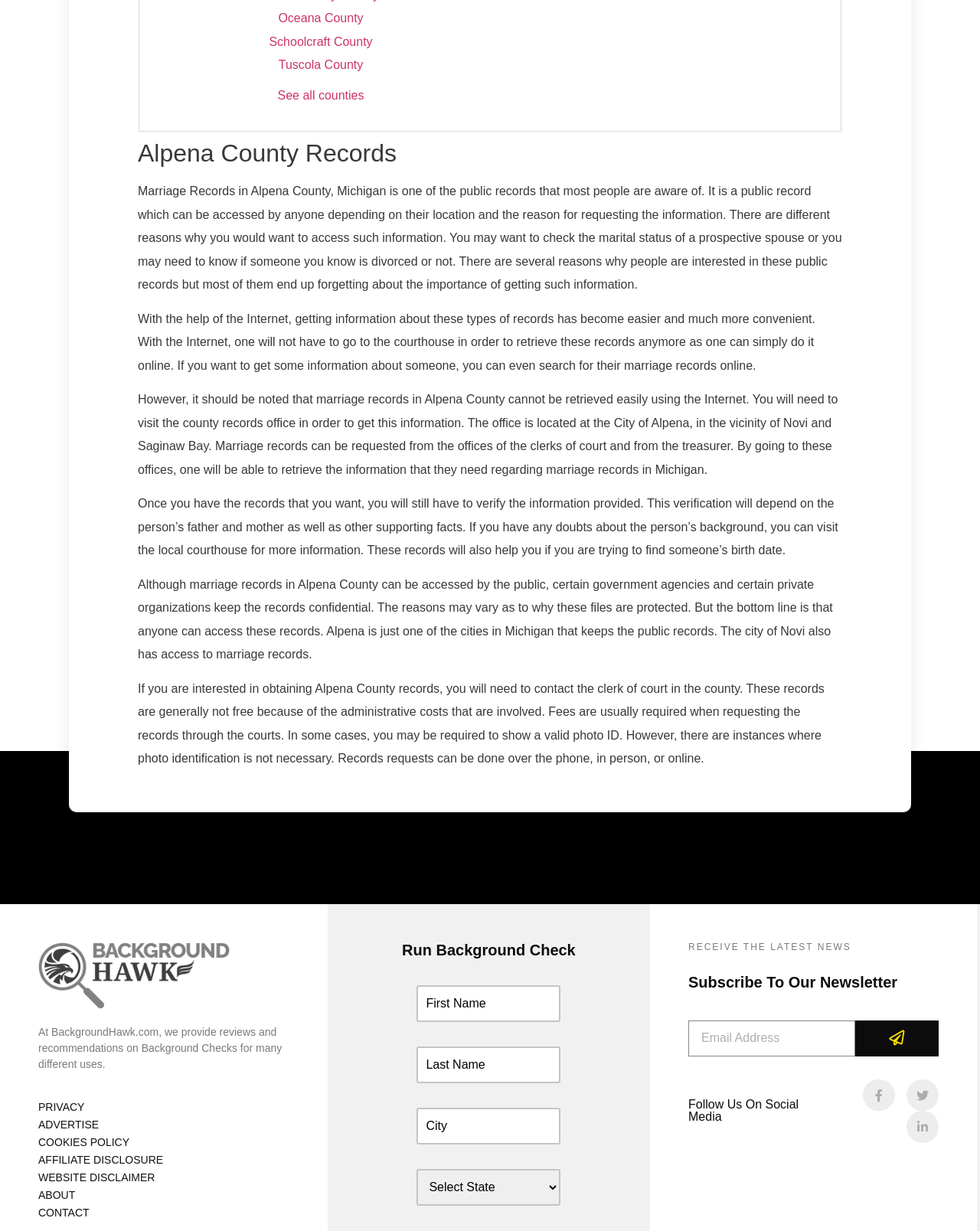What is the purpose of the 'Run Background Check' button?
Please look at the screenshot and answer in one word or a short phrase.

To run a background check